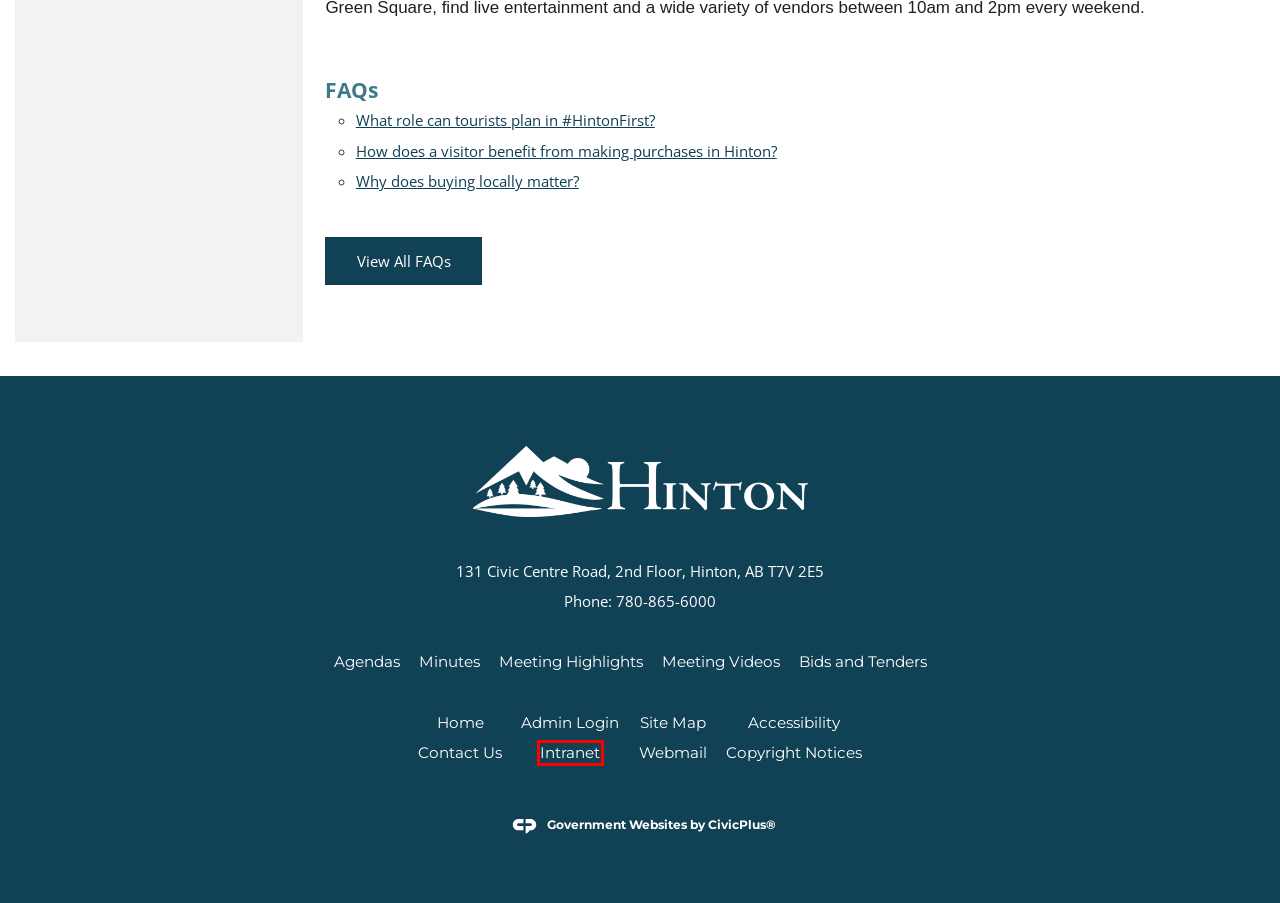Given a webpage screenshot with a UI element marked by a red bounding box, choose the description that best corresponds to the new webpage that will appear after clicking the element. The candidates are:
A. Calendar • Hinton, AB • CivicEngage
B. My Account • Hinton, AB • CivicEngage
C. Redirecting
D. Recreation | Hinton, AB - Official Website
E. Resource Directory • Hinton, AB • CivicEngage
F. Home - Hinton Chamber of Commerce
G. CivicPlus | THE Modern Civic Experience Platform
H. Bid Postings • Hinton, AB • CivicEngage

B